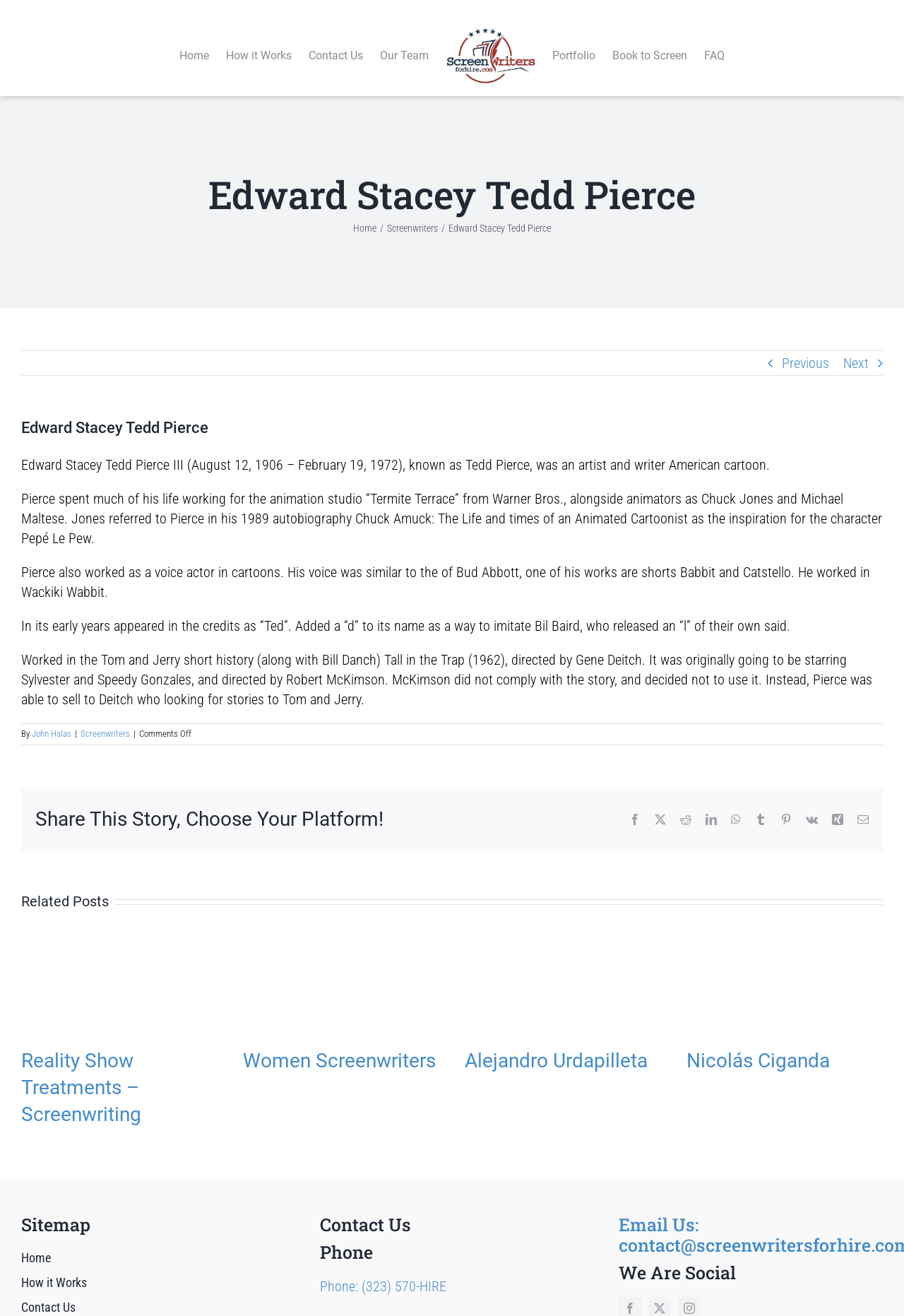What was Tedd Pierce's profession?
Based on the screenshot, provide a one-word or short-phrase response.

Artist and writer